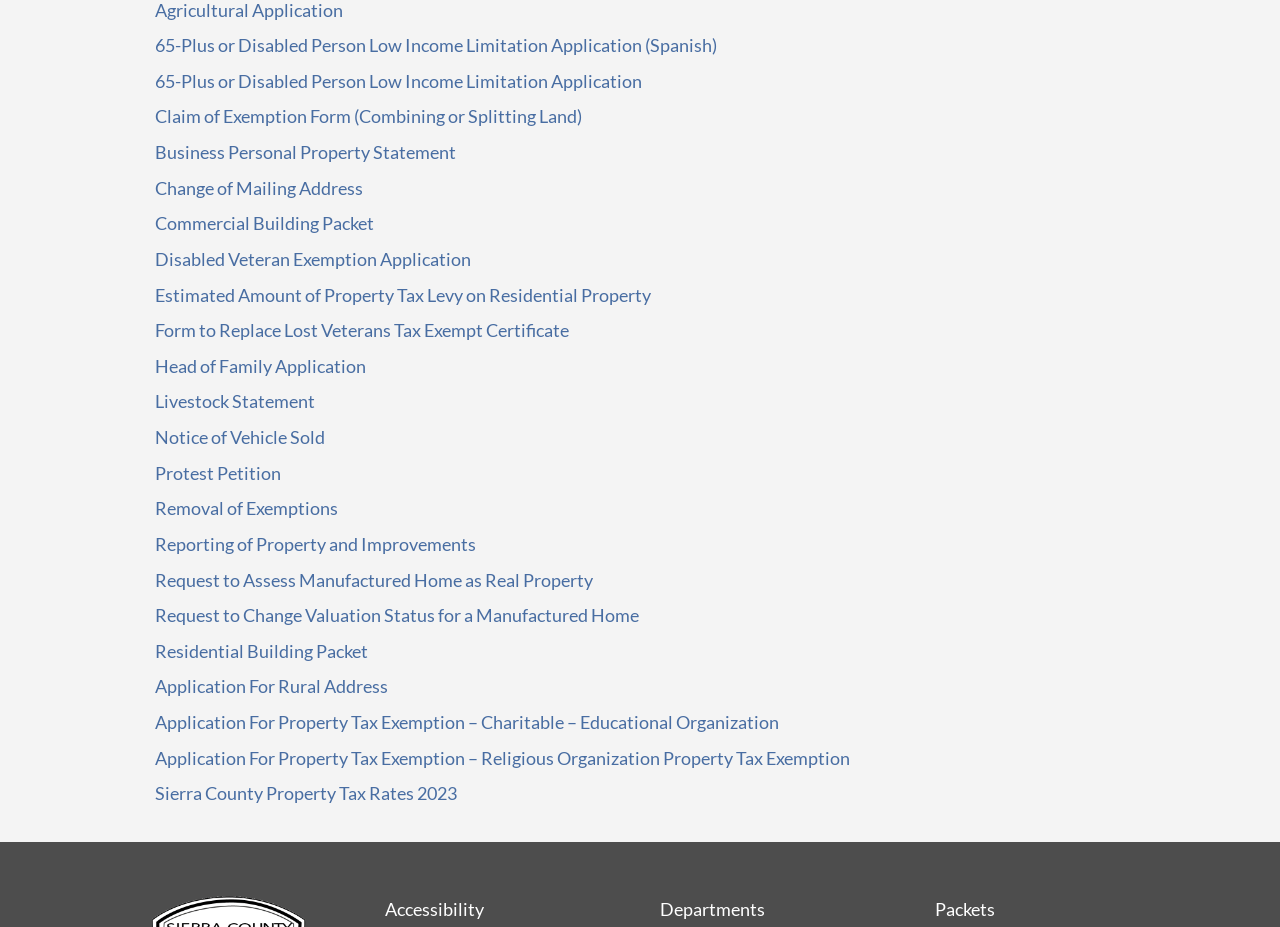Please find the bounding box coordinates in the format (top-left x, top-left y, bottom-right x, bottom-right y) for the given element description. Ensure the coordinates are floating point numbers between 0 and 1. Description: Livestock Statement

[0.121, 0.421, 0.246, 0.445]